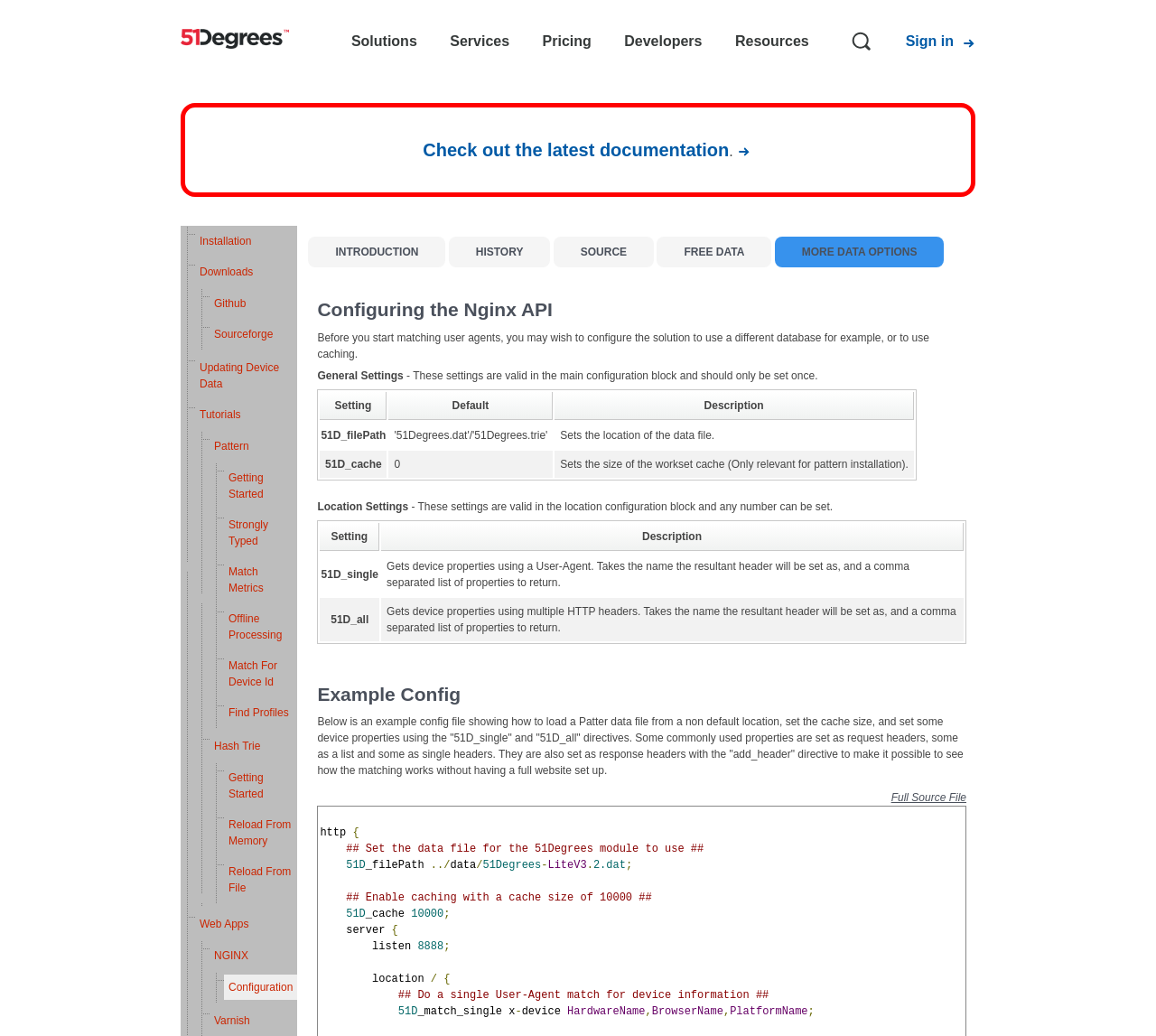Given the element description: "Match For Device Id", predict the bounding box coordinates of this UI element. The coordinates must be four float numbers between 0 and 1, given as [left, top, right, bottom].

[0.194, 0.63, 0.257, 0.67]